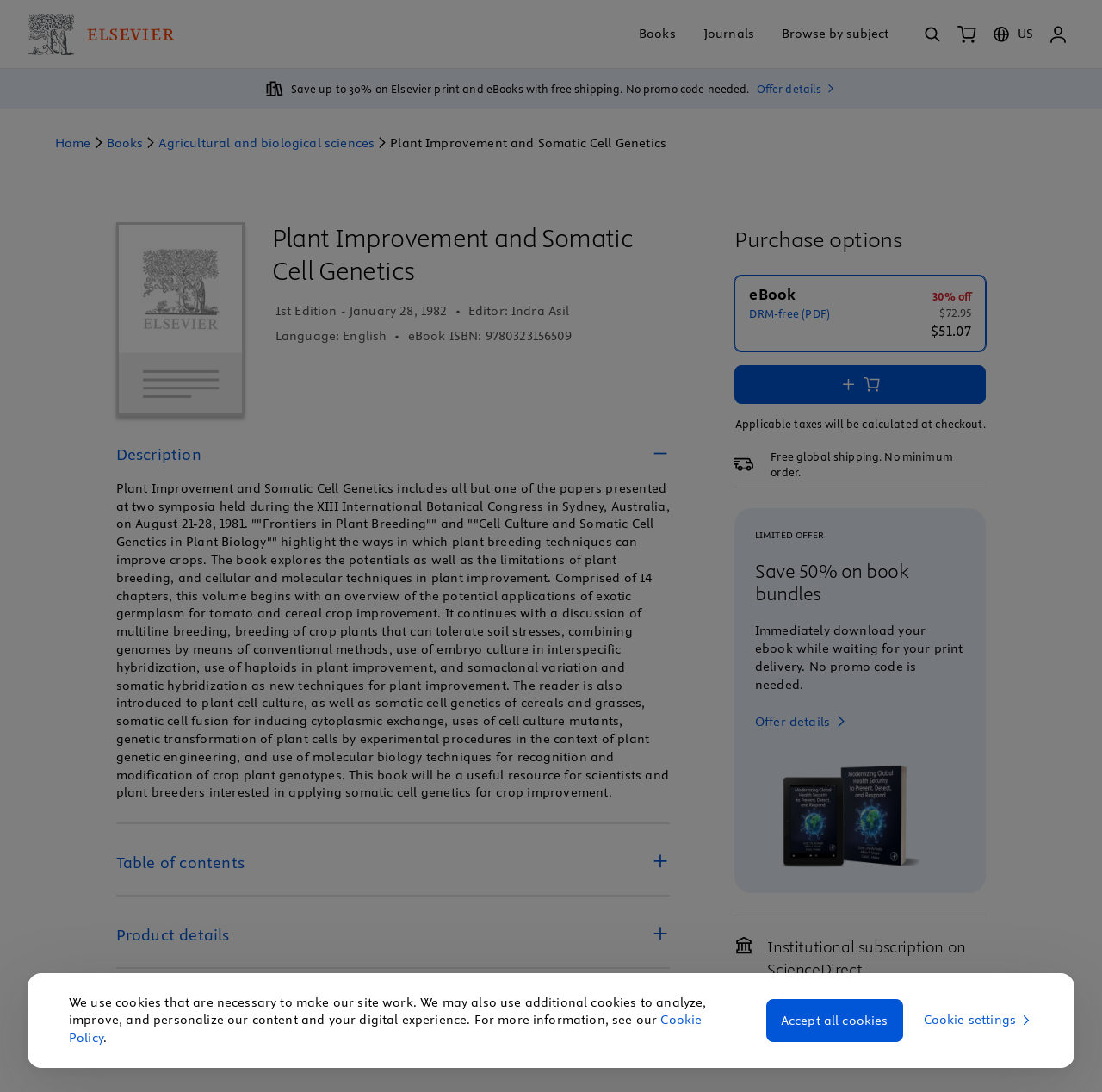Please reply to the following question using a single word or phrase: 
What is the title of the book?

Plant Improvement and Somatic Cell Genetics